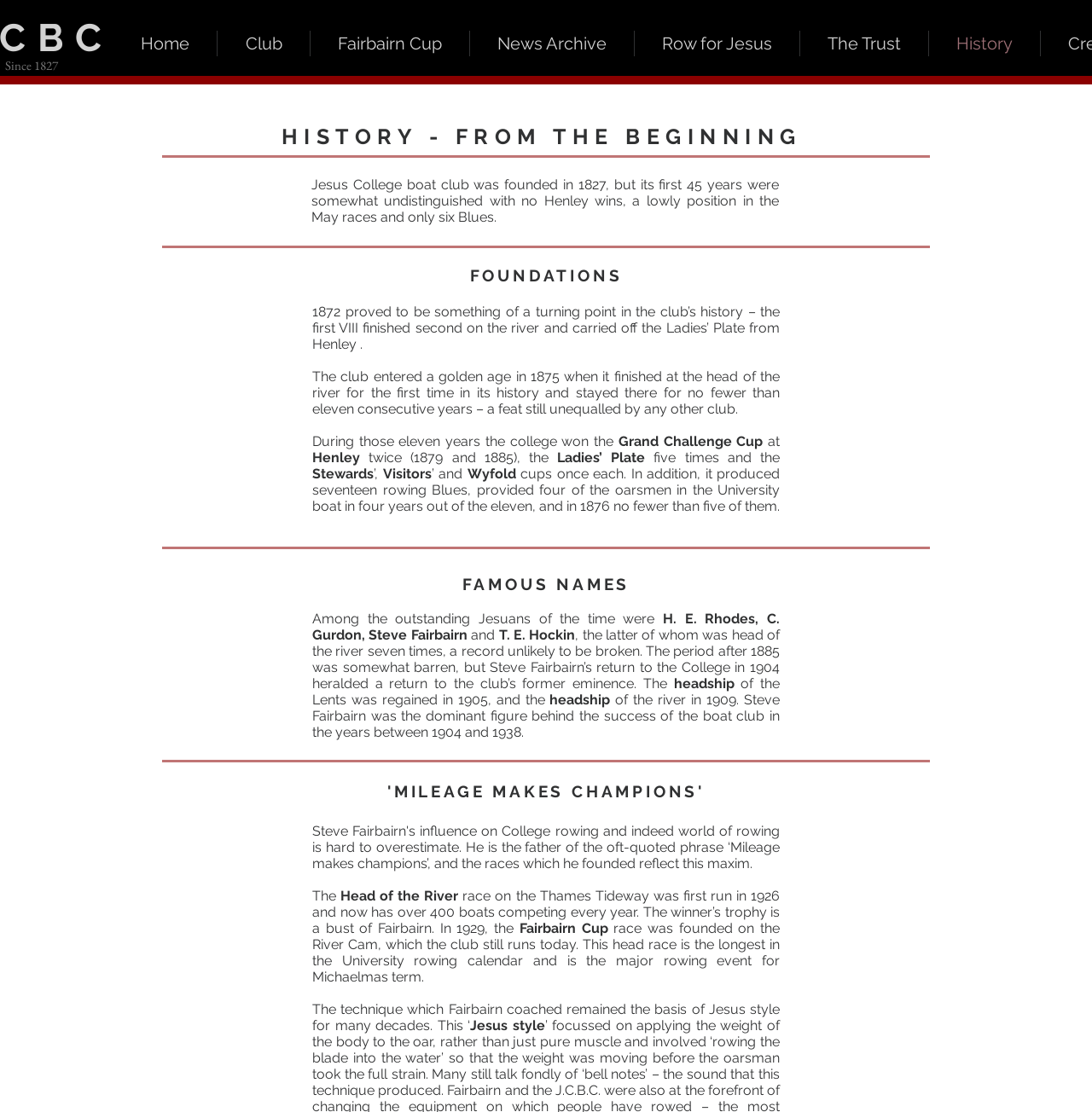Using the information from the screenshot, answer the following question thoroughly:
When was Jesus College boat club founded?

The answer can be found in the StaticText element 'Jesus College boat club was founded in 1827, but its first 45 years were somewhat undistinguished with no Henley wins, a lowly position in the May races and only six Blues.'